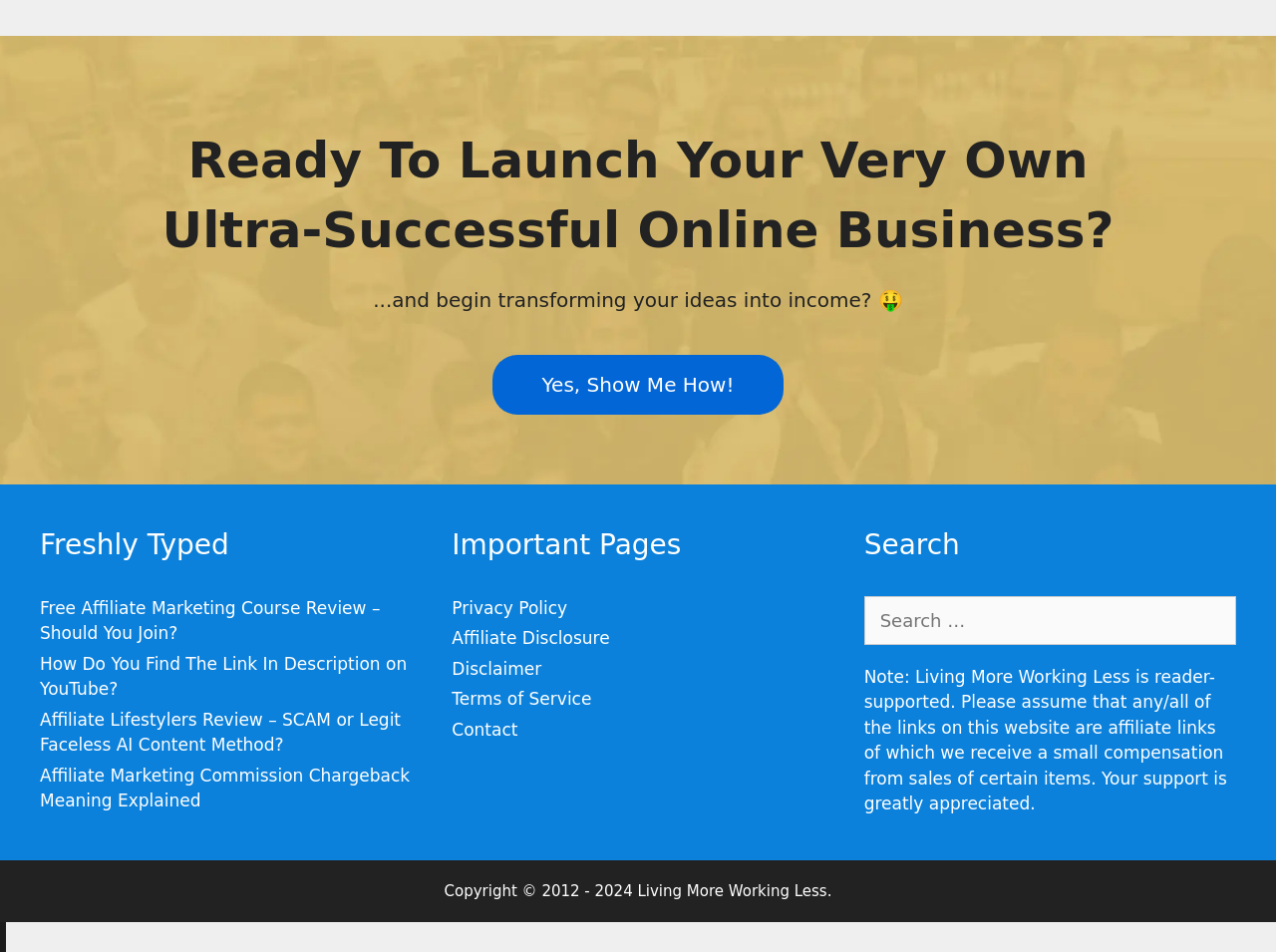How many links are present in the 'Important Pages' section?
Based on the screenshot, provide your answer in one word or phrase.

5